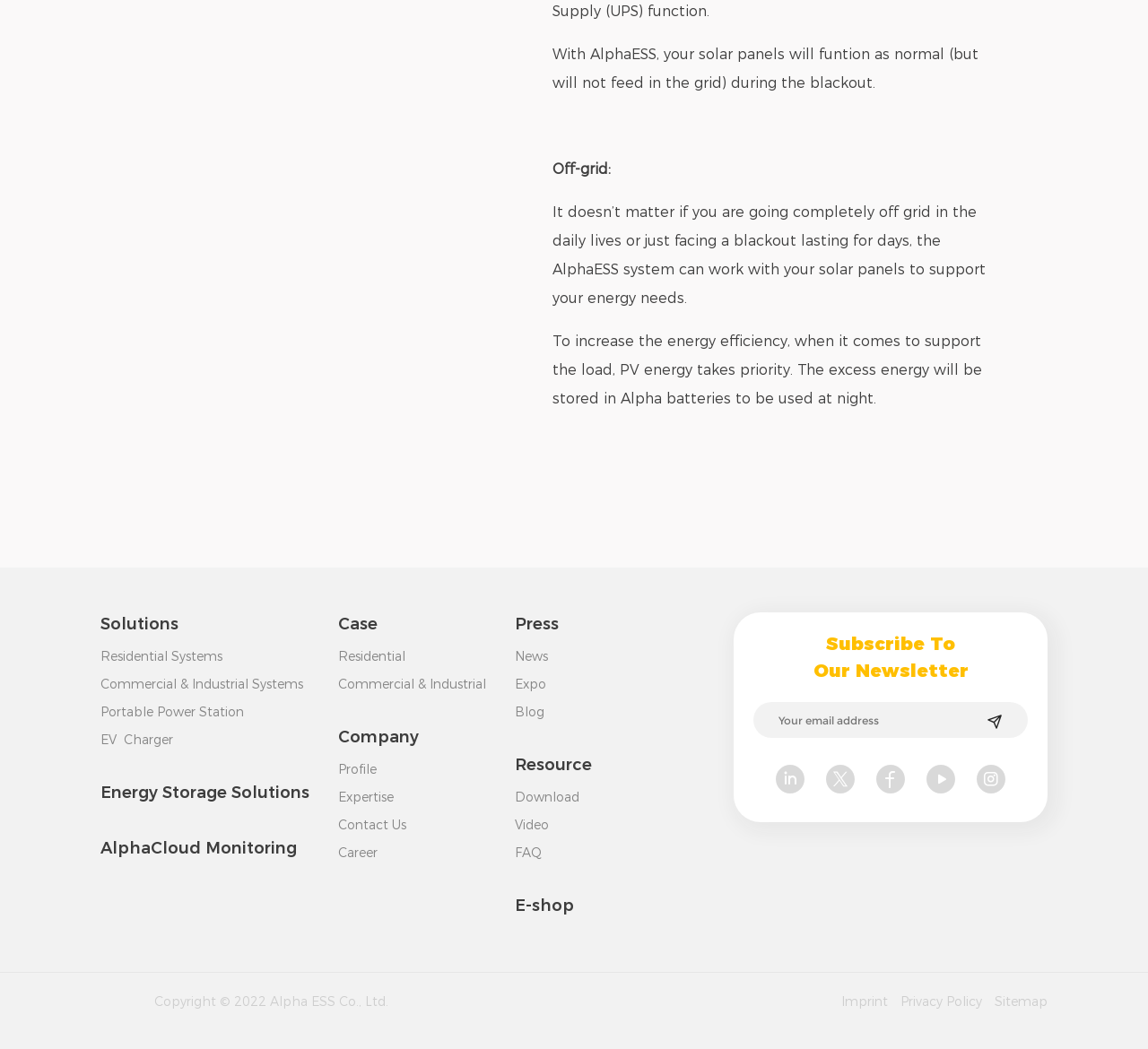Please identify the bounding box coordinates of the clickable area that will allow you to execute the instruction: "Click the 'Research' link".

None